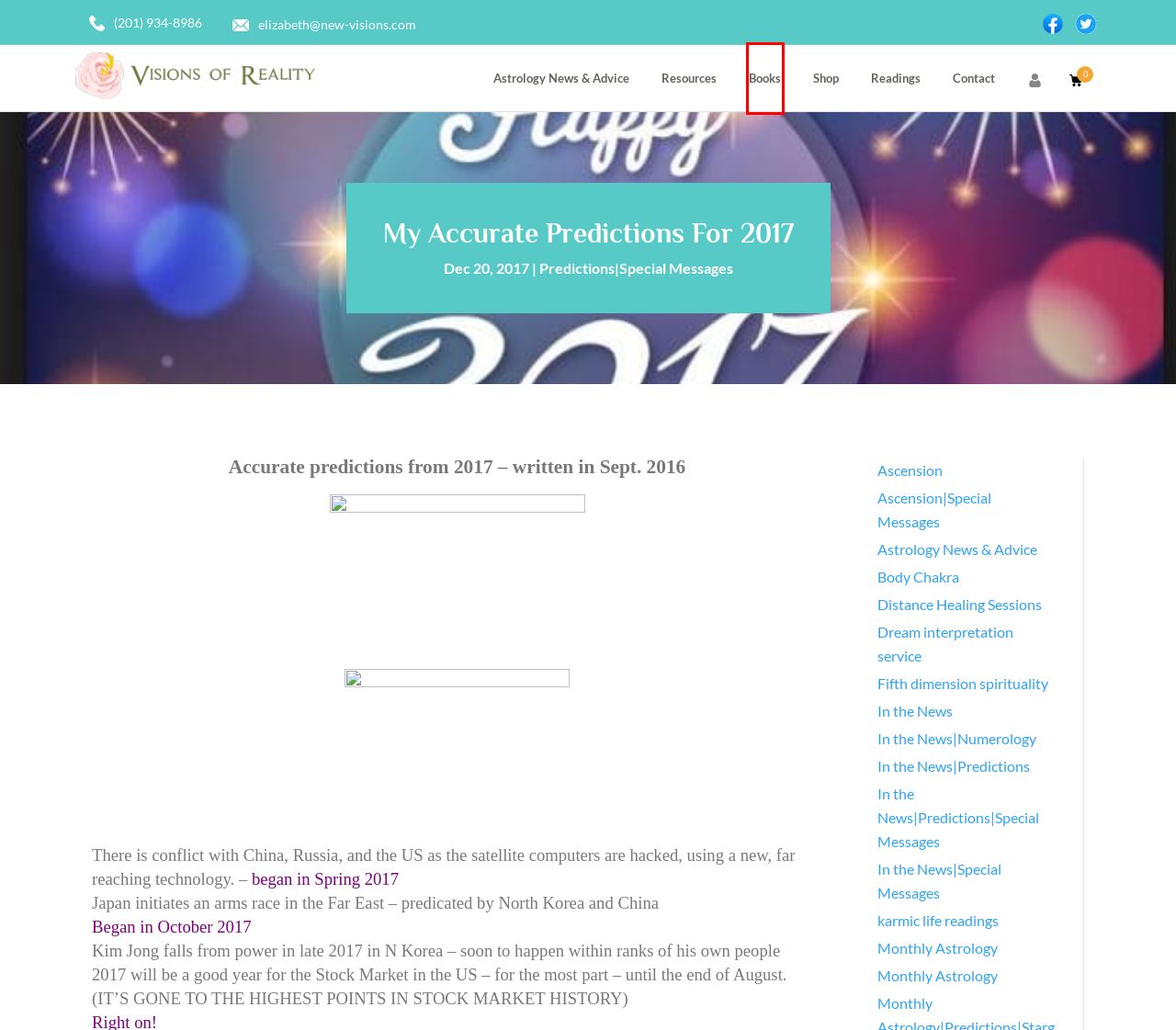Given a screenshot of a webpage with a red rectangle bounding box around a UI element, select the best matching webpage description for the new webpage that appears after clicking the highlighted element. The candidate descriptions are:
A. Discover The Best Astrology & Psychic Readings Services | Visions of Reality
B. Find the latest weekly news updates on astrology
C. Resources  - Vision of reality
D. Find The professional Psychic Visions Reading for you Spiritual Enlightenment
E. Buy a psychic expert Spiritual Meditation and Sensitivity Books Online
F. Fifth dimension spirituality Archives  - Vision of reality
G. Monthly Astrology Archives  - Vision of reality
H. Predictions|Special Messages Archives  - Vision of reality

E